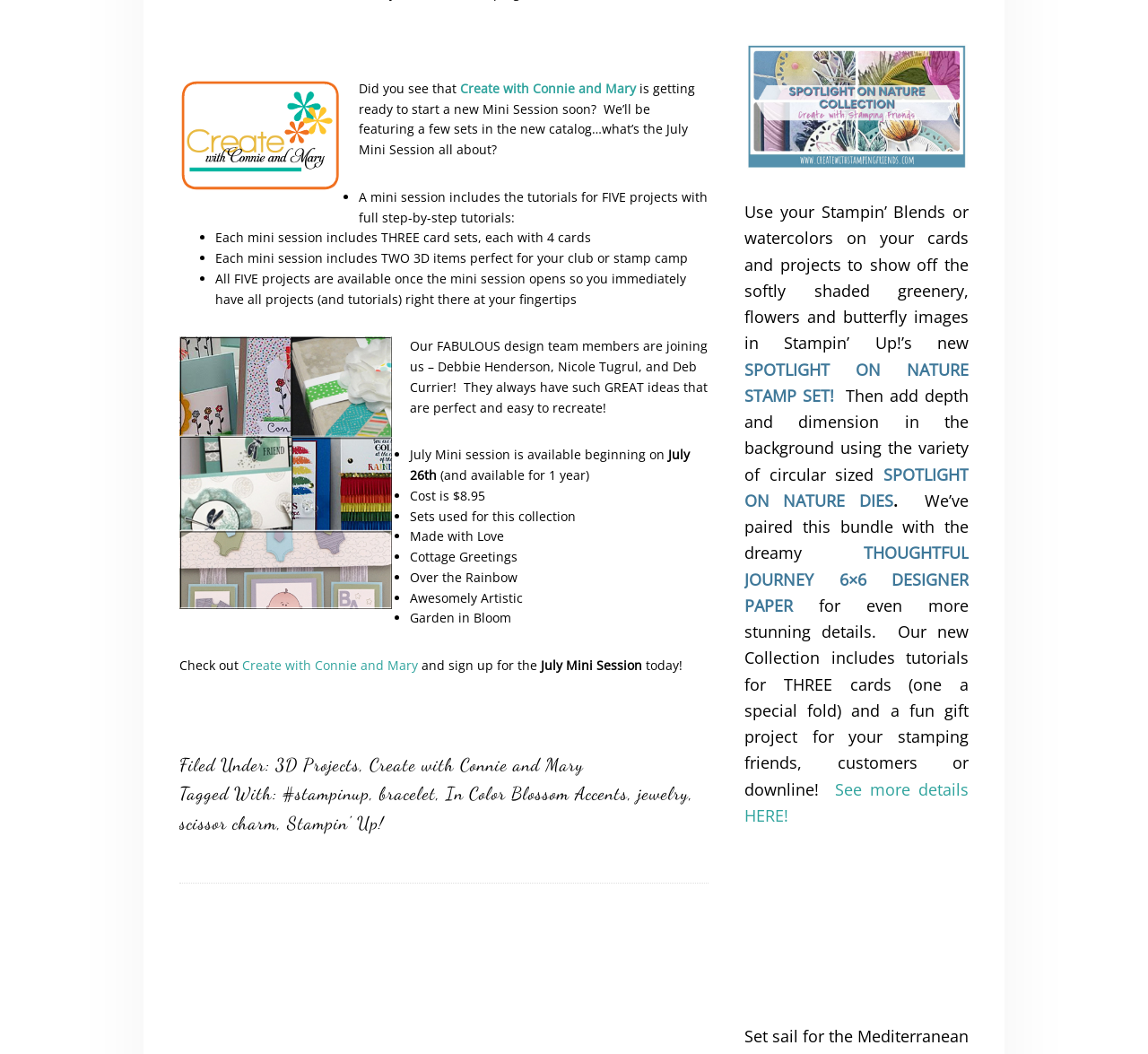Locate the bounding box coordinates of the element I should click to achieve the following instruction: "View the 'Collage large'".

[0.648, 0.039, 0.844, 0.172]